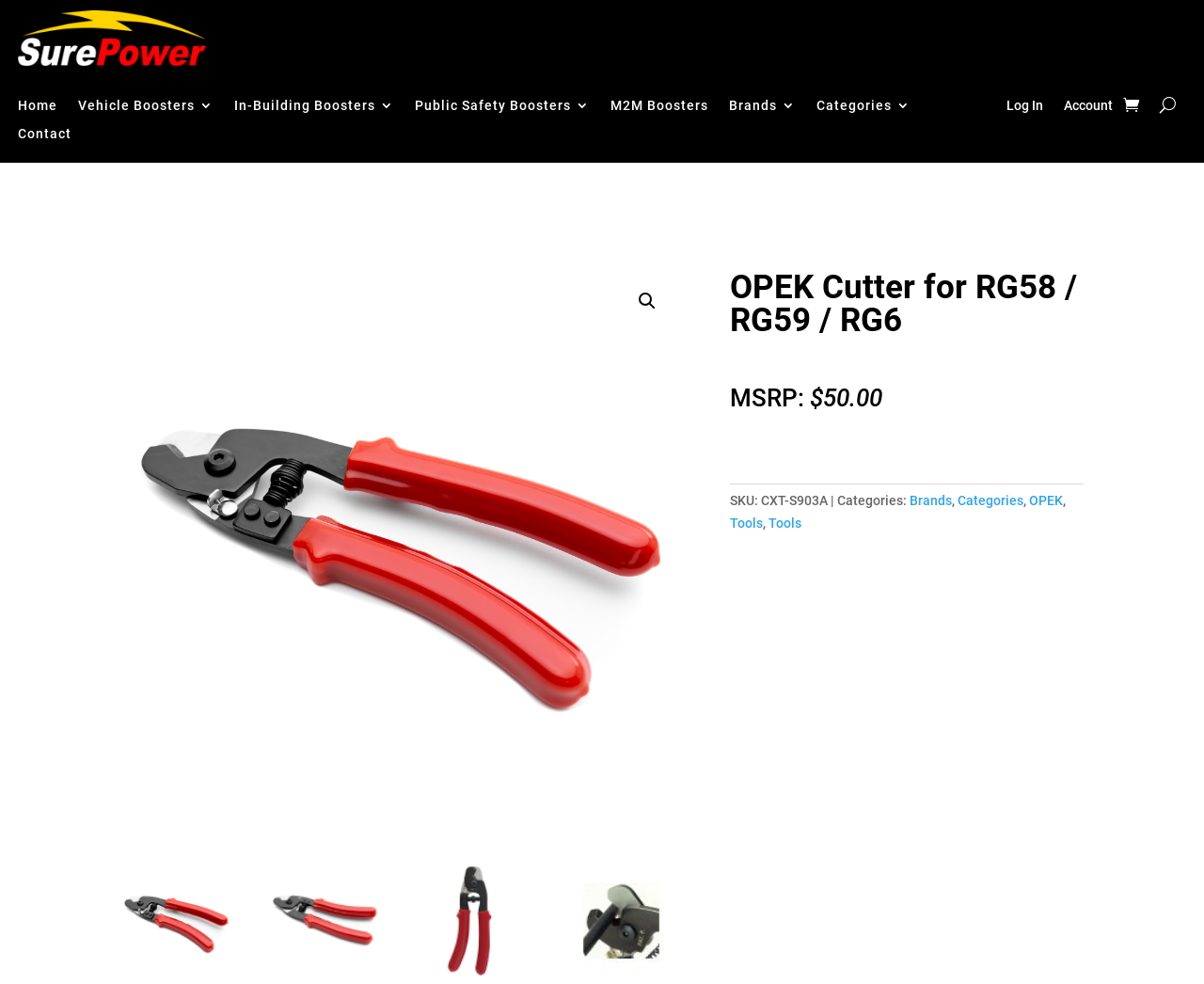Please determine the bounding box coordinates for the element that should be clicked to follow these instructions: "Log in to the account".

[0.836, 0.1, 0.866, 0.121]